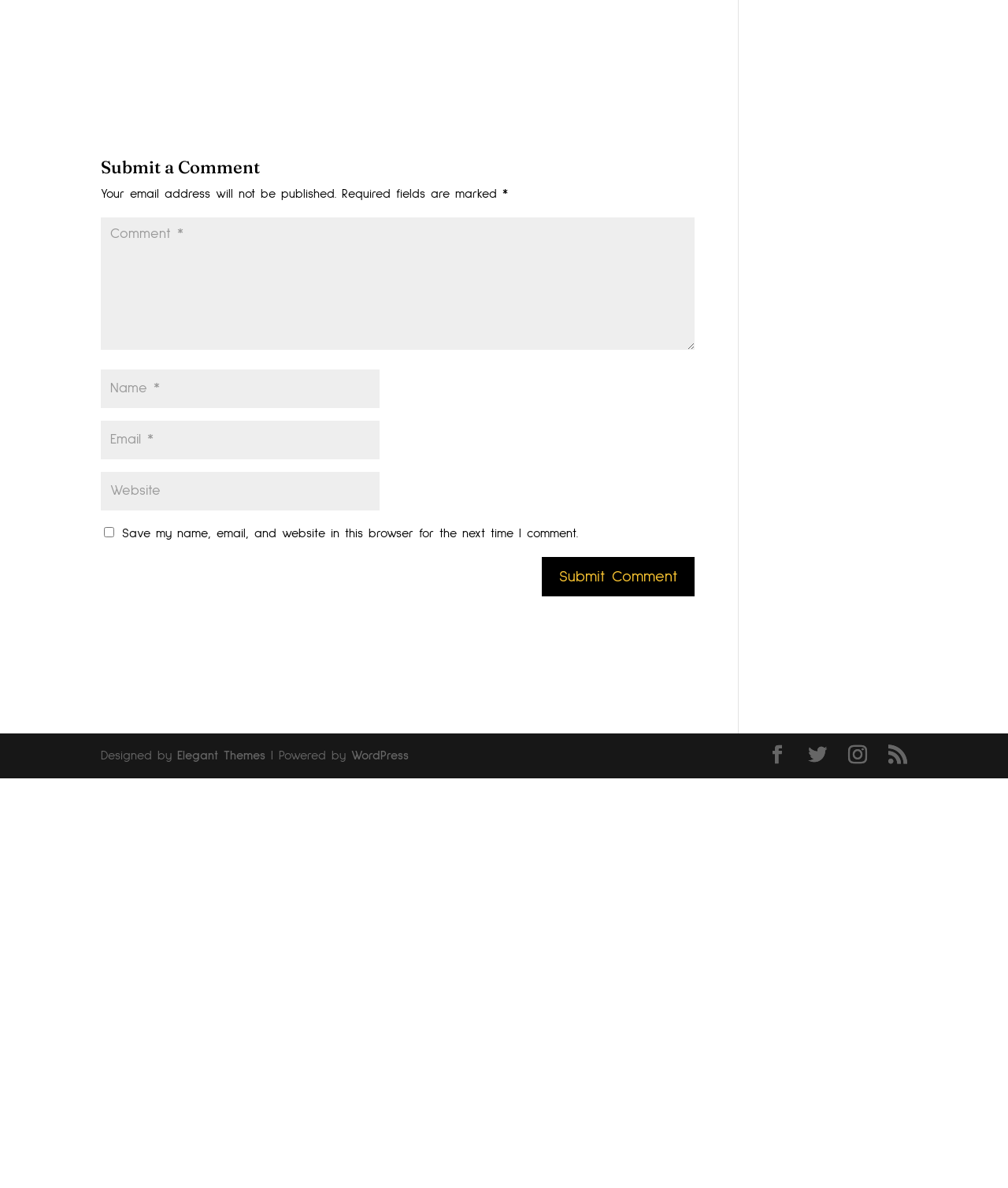Please provide a comprehensive answer to the question below using the information from the image: What is the function of the checkbox?

The checkbox is labeled 'Save my name, email, and website in this browser for the next time I comment.' which suggests that its function is to save the user's data for future comments.